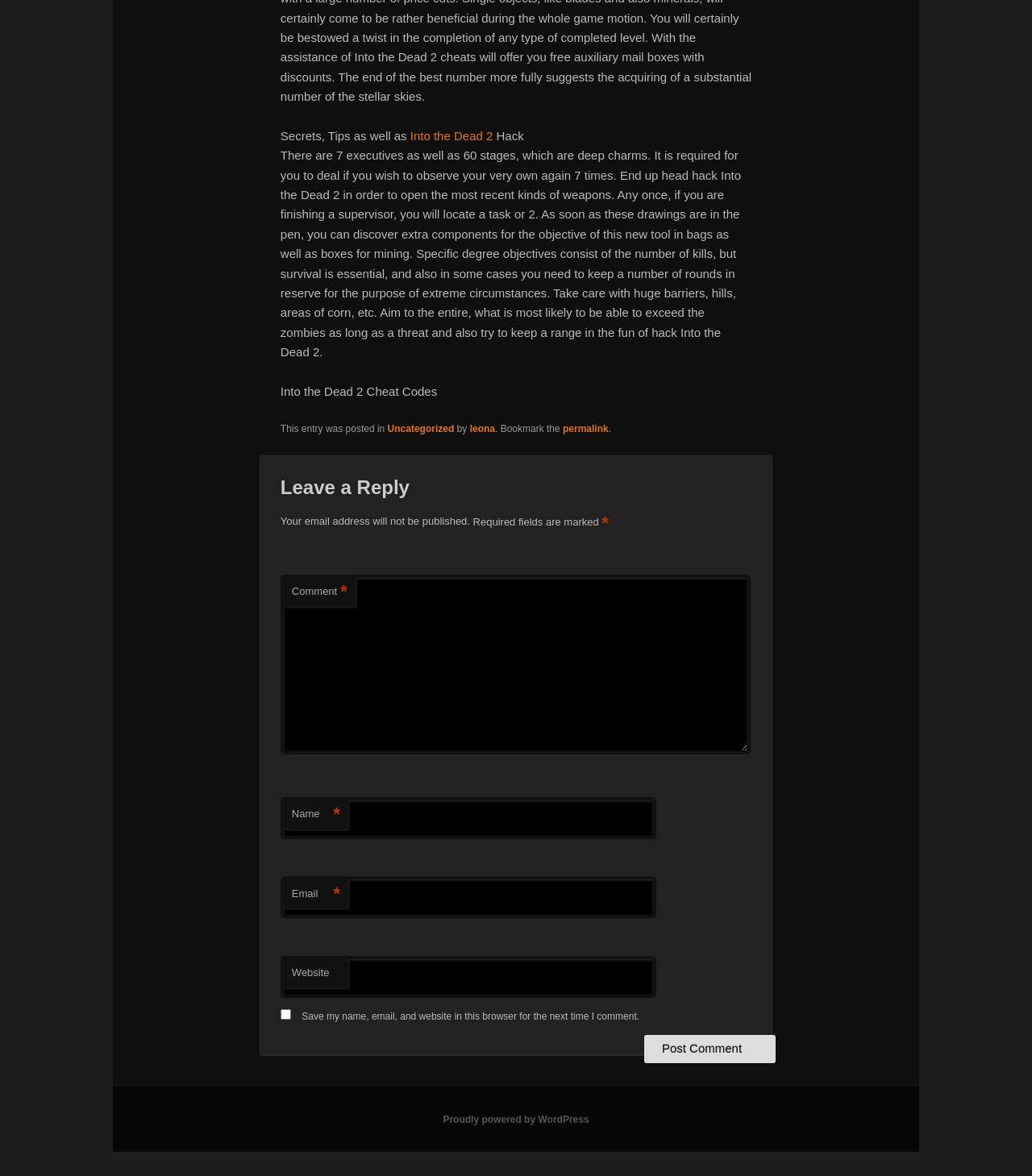Provide a short answer using a single word or phrase for the following question: 
What is the purpose of the checkbox in the comment section?

Save user data for next comment